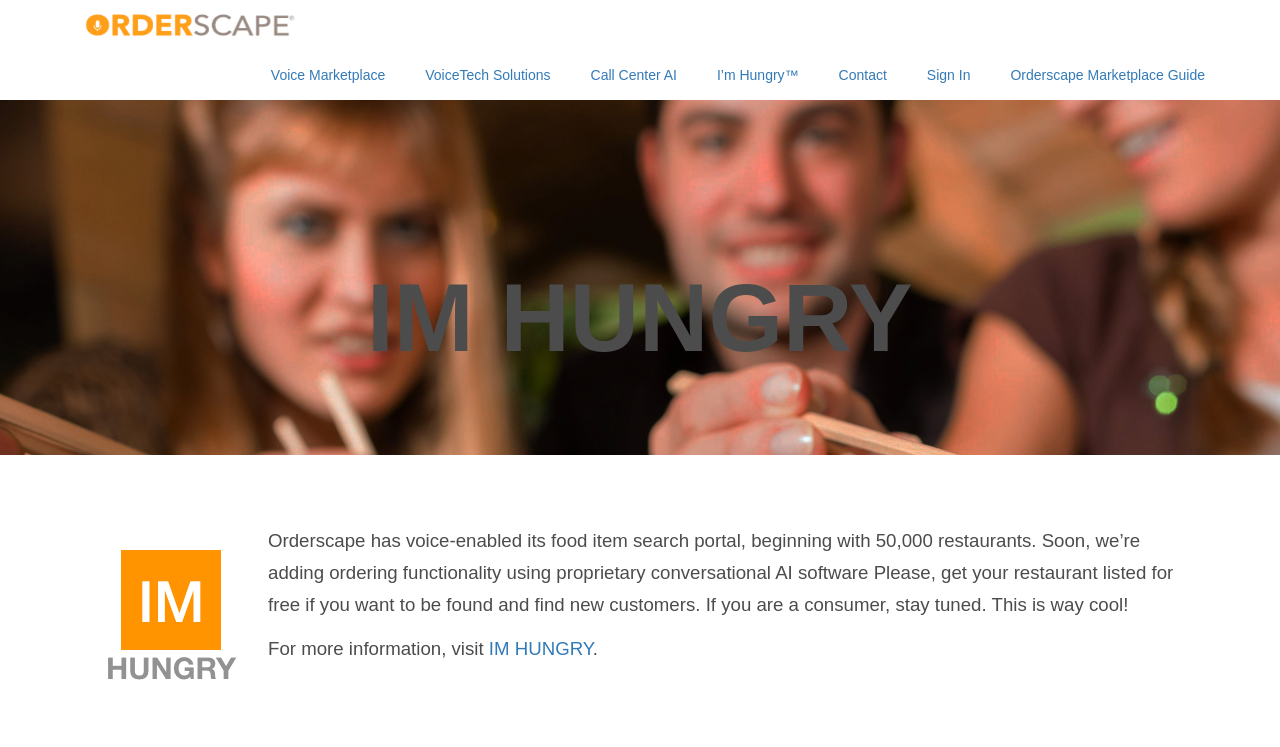What is the name of the food item search portal?
Using the image as a reference, answer with just one word or a short phrase.

IM HUNGRY